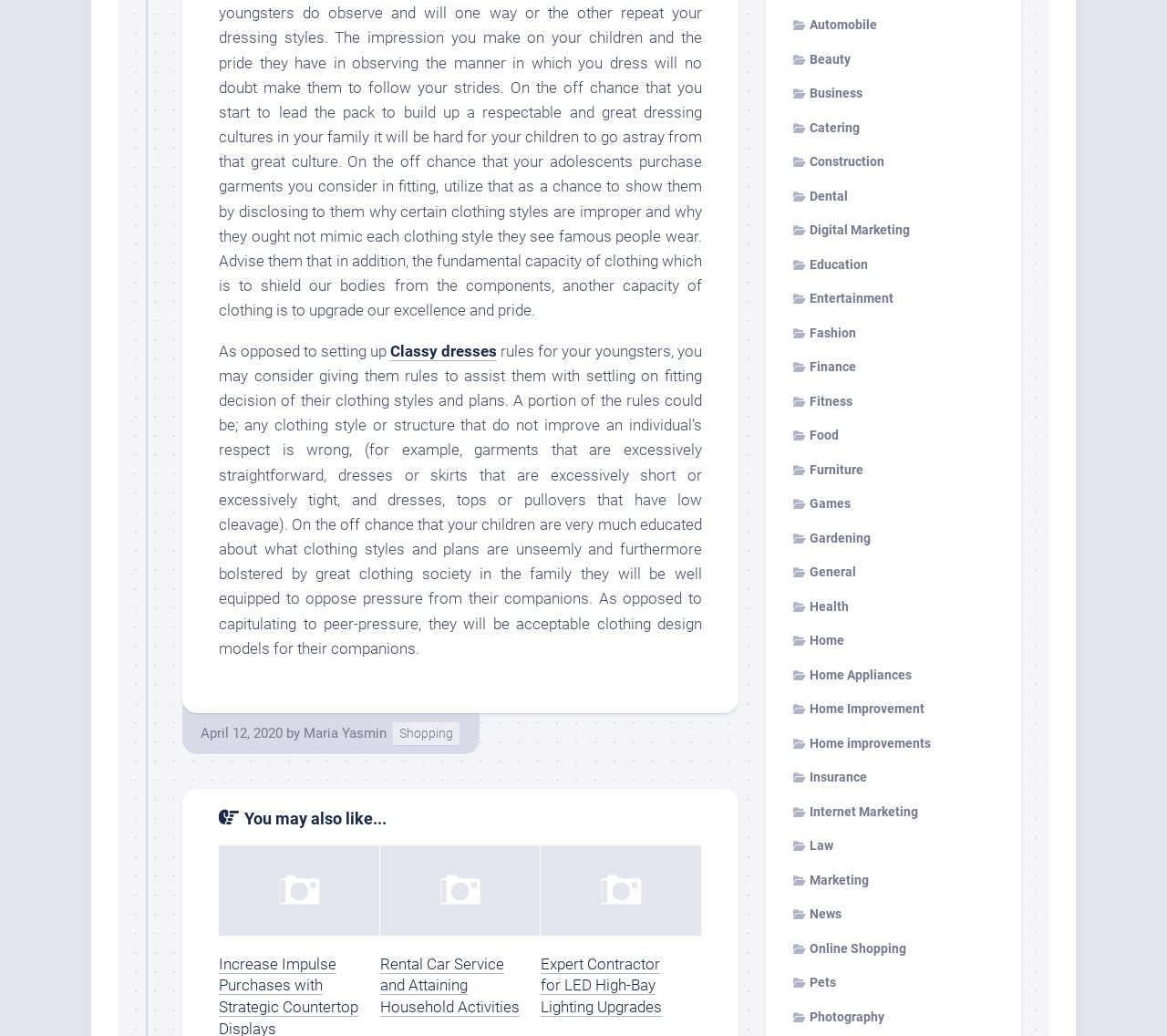Find the bounding box coordinates for the element that must be clicked to complete the instruction: "Read about Saint Cyril of Alexandria". The coordinates should be four float numbers between 0 and 1, indicated as [left, top, right, bottom].

None